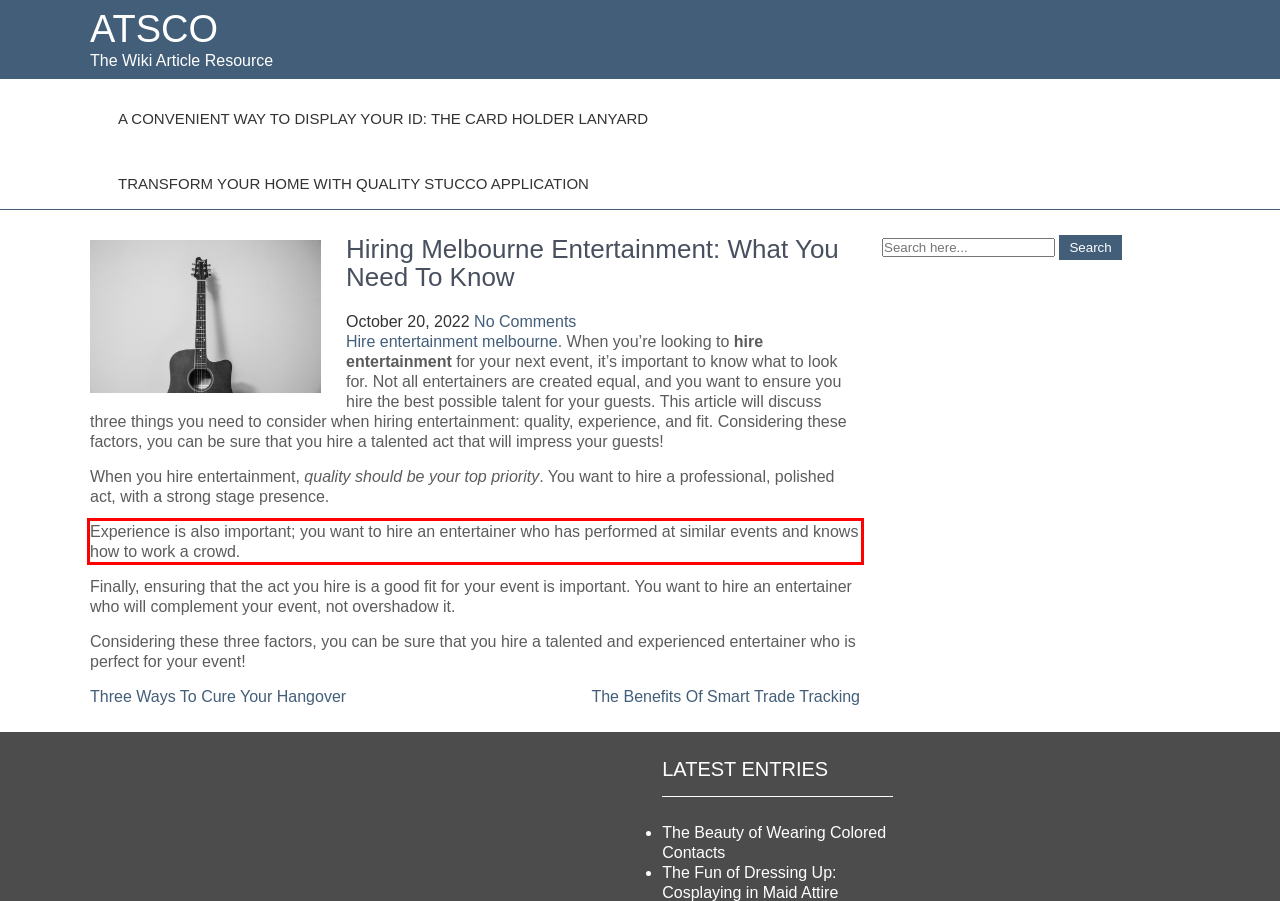Given a screenshot of a webpage containing a red rectangle bounding box, extract and provide the text content found within the red bounding box.

Experience is also important; you want to hire an entertainer who has performed at similar events and knows how to work a crowd.